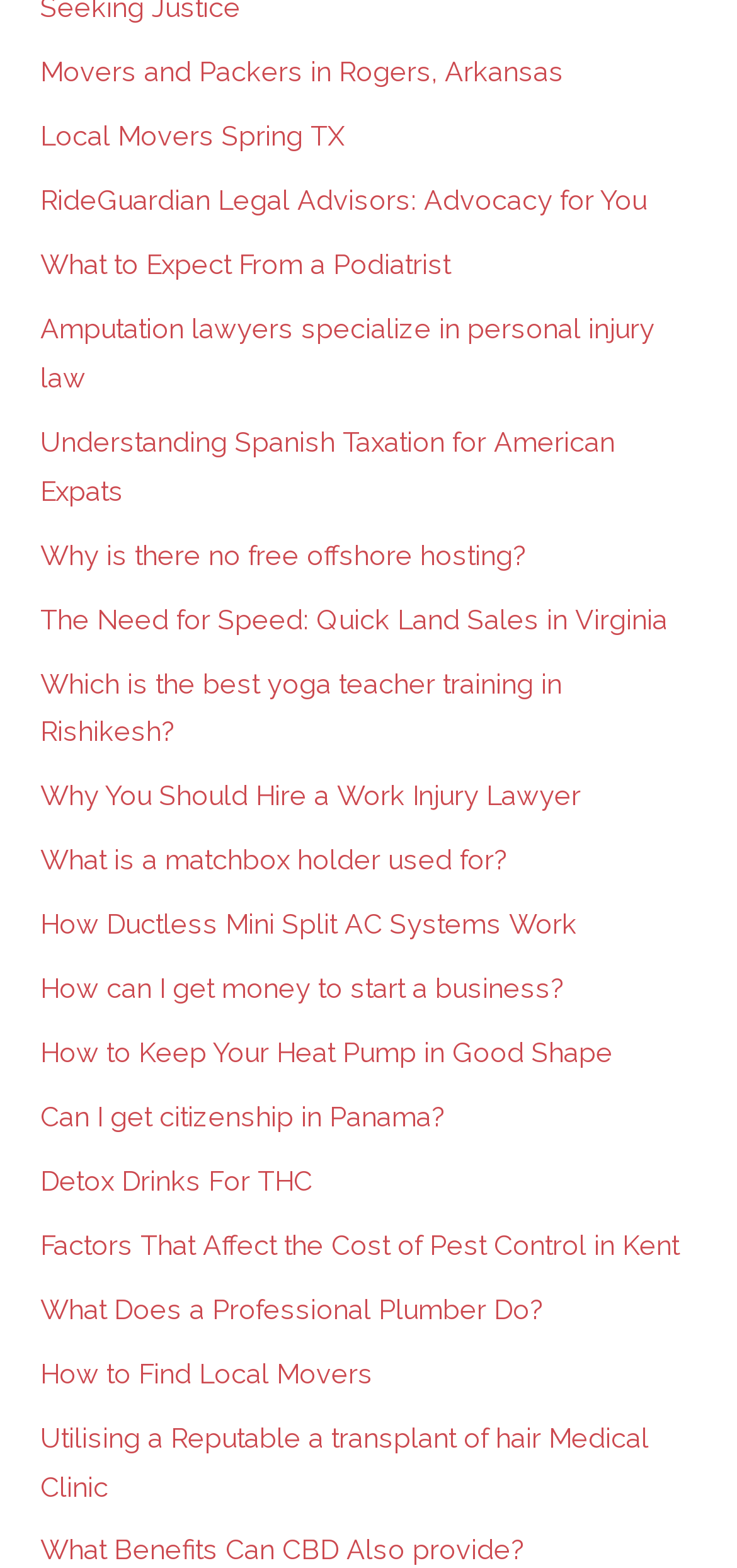Answer the question using only one word or a concise phrase: How many links are on this webpage?

30